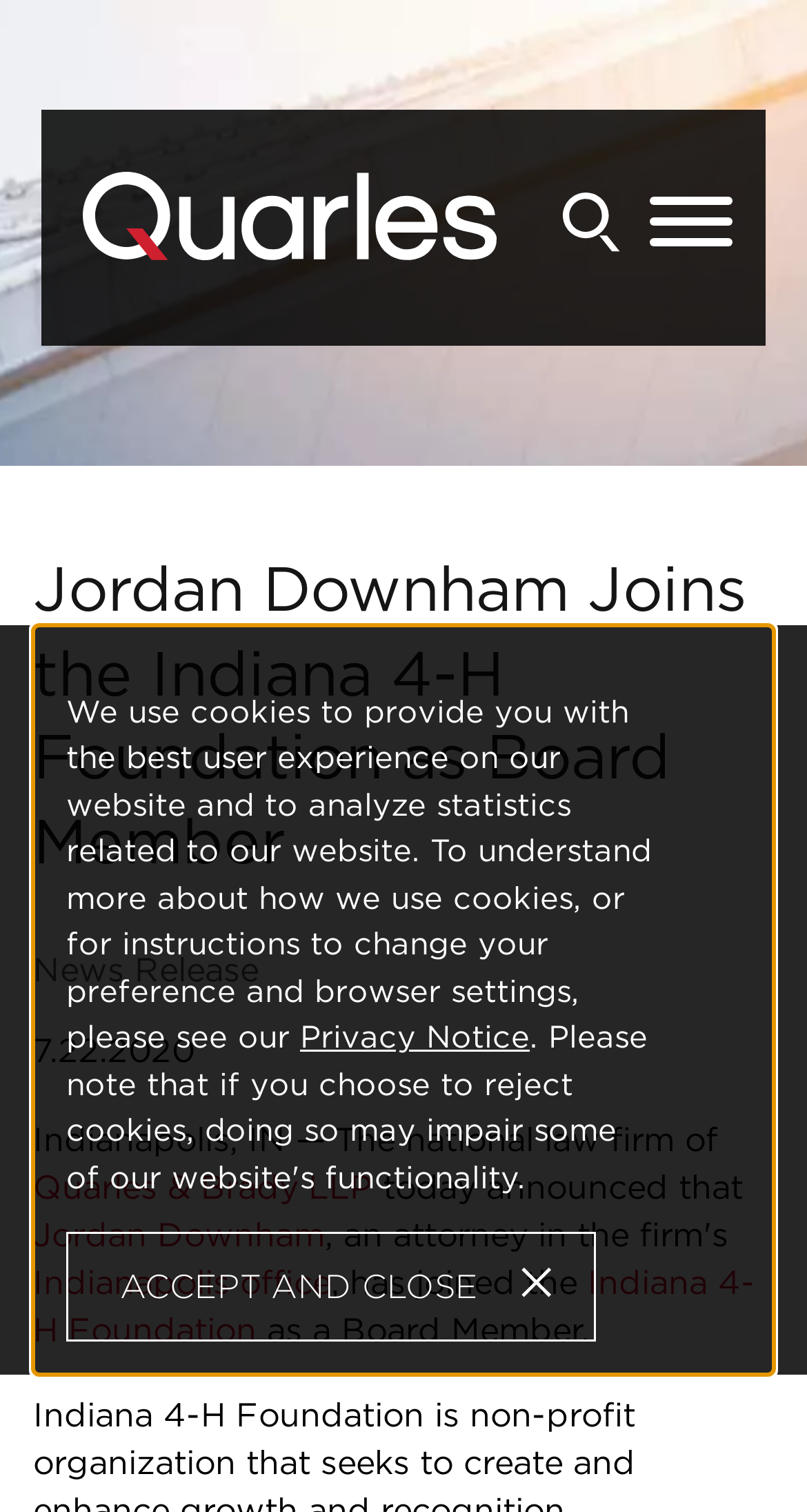Offer an extensive depiction of the webpage and its key elements.

The webpage is about Jordan Downham joining the Indiana 4-H Foundation as a Board Member. At the top left, there is a link to "Quarles & Brady LLP" accompanied by an image with the same name. Below this, there are three links: "Main Content", "Main Menu", and "Search", which is accompanied by an image. To the right of these links, there is a button labeled "Menu".

The main content of the webpage is divided into sections. The first section has a heading that announces Jordan Downham's new role, followed by a "News Release" label and a date, "7.22.2020". Below this, there is a paragraph of text that describes the news, mentioning Quarles & Brady LLP and Jordan Downham's Indianapolis office. The text also includes links to "Jordan Downham" and "Indianapolis office".

Further down, there is a link to "Indiana 4-H Foundation" and a sentence that completes the news announcement. At the very bottom of the page, there is a link to "Back to Main Content" and a section about the website's cookie policy. This section includes a paragraph of text that explains how the website uses cookies, followed by a link to the "Privacy Notice" and a button to "ACCEPT AND CLOSE" the cookie policy notification.